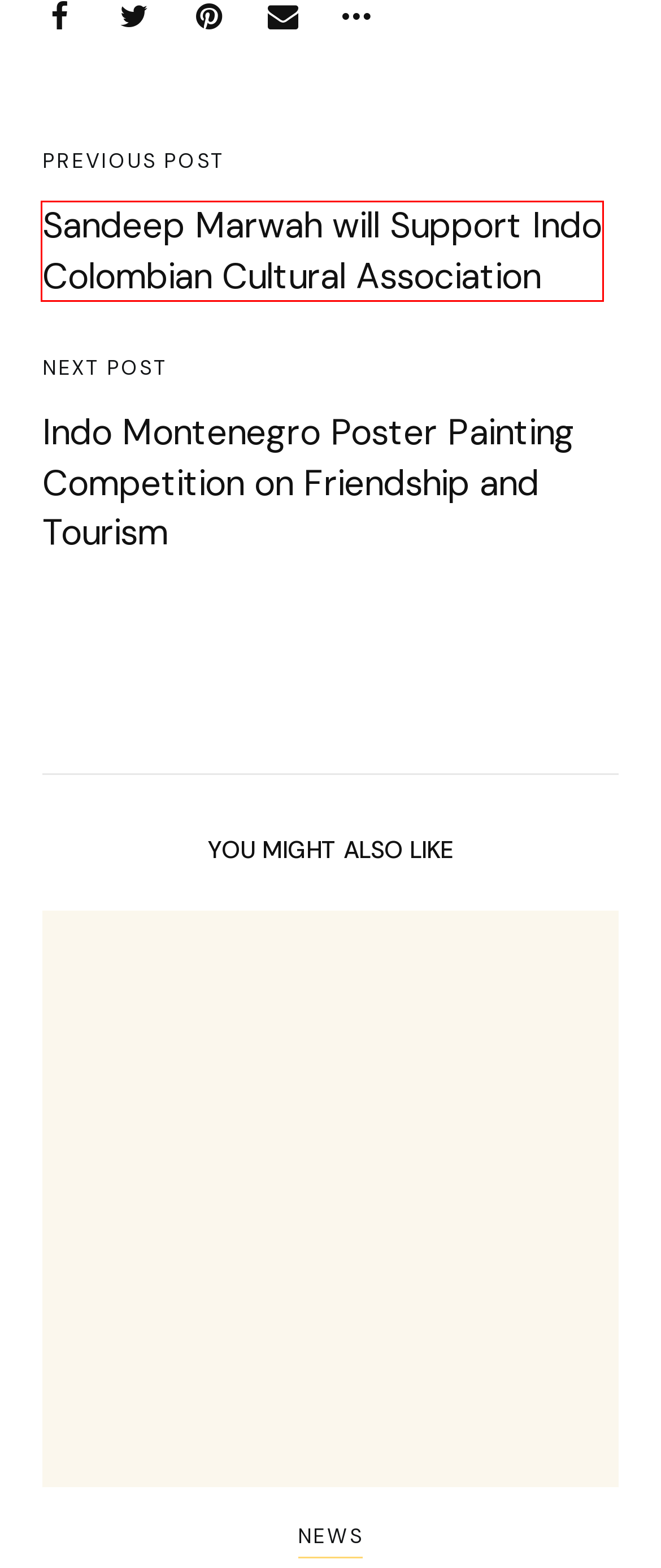You are looking at a screenshot of a webpage with a red bounding box around an element. Determine the best matching webpage description for the new webpage resulting from clicking the element in the red bounding box. Here are the descriptions:
A. News Archives - Sandeep Marwah
B. ICMEI Congratulated Republic of Bulgaria on Liberation Day - Sandeep Marwah
C. Dr. Sandeep Marwah - Sandeep Marwah
D. admin, Author at Sandeep Marwah
E. Indo Montenegro Poster Painting Competition on Friendship and Tourism - Sandeep Marwah
F. International Day of Happiness Celebrated at ICMEI - Sandeep Marwah
G. World Sports Journalists Day Celebrated at ICMEI - Sandeep Marwah
H. Sandeep Marwah will Support Indo Colombian Cultural Association - Sandeep Marwah

H